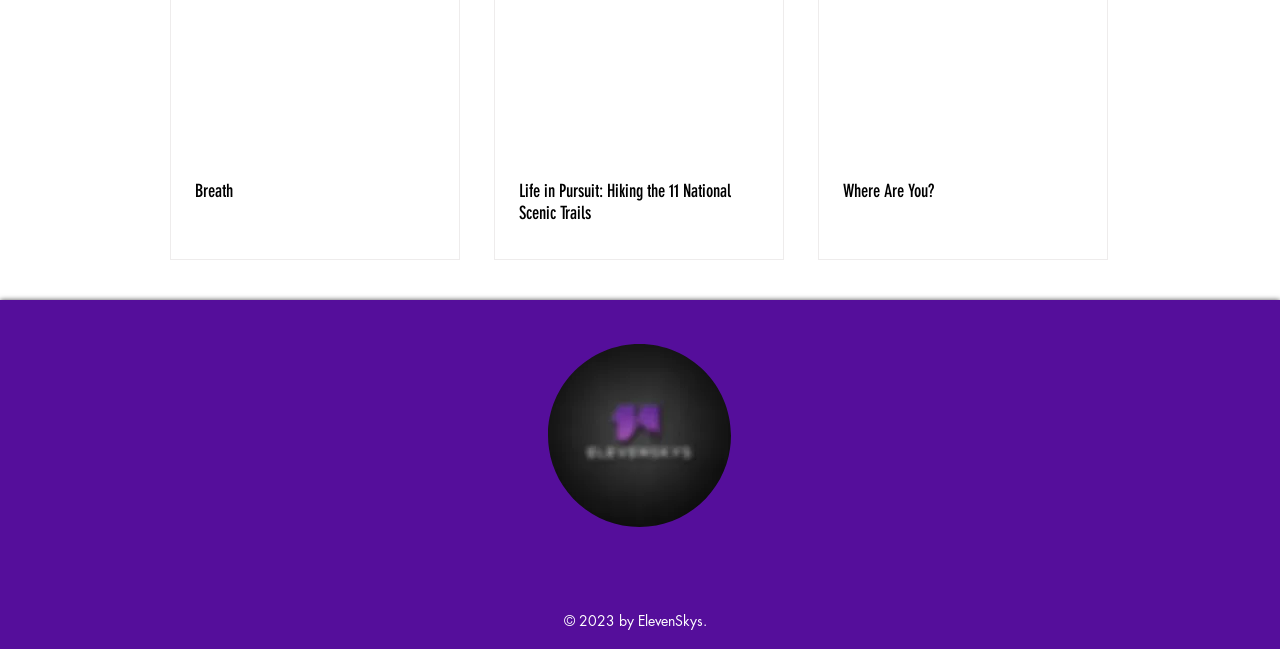What is the name of the logo image?
Using the image as a reference, answer the question with a short word or phrase.

3D Logo Mockup A (1) (1).jpg